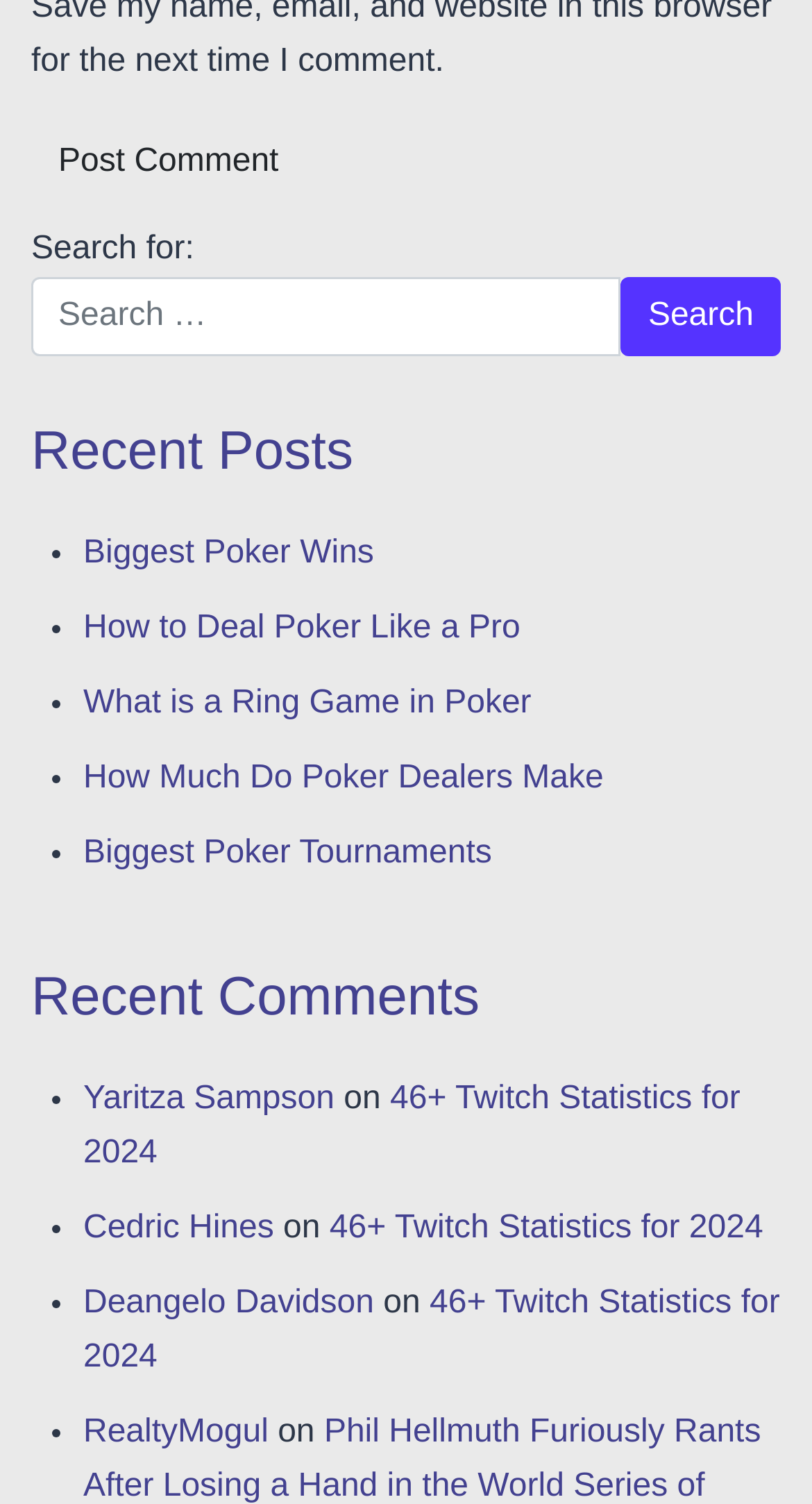Please identify the bounding box coordinates of the element I need to click to follow this instruction: "View the 'Recent Comments' section".

[0.038, 0.6, 0.962, 0.693]